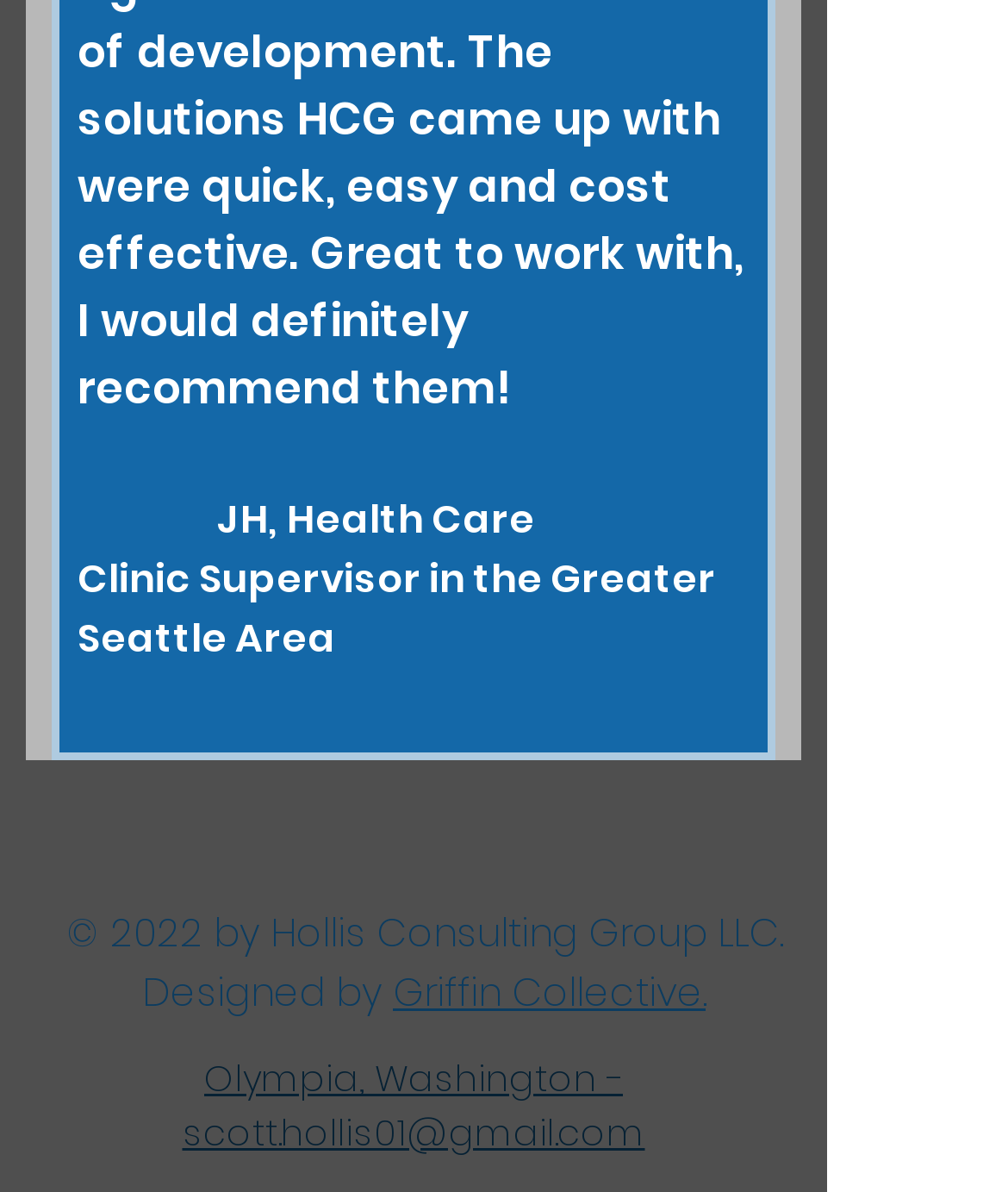Identify the bounding box coordinates for the UI element described as follows: "Griffin Collective.". Ensure the coordinates are four float numbers between 0 and 1, formatted as [left, top, right, bottom].

[0.39, 0.809, 0.7, 0.855]